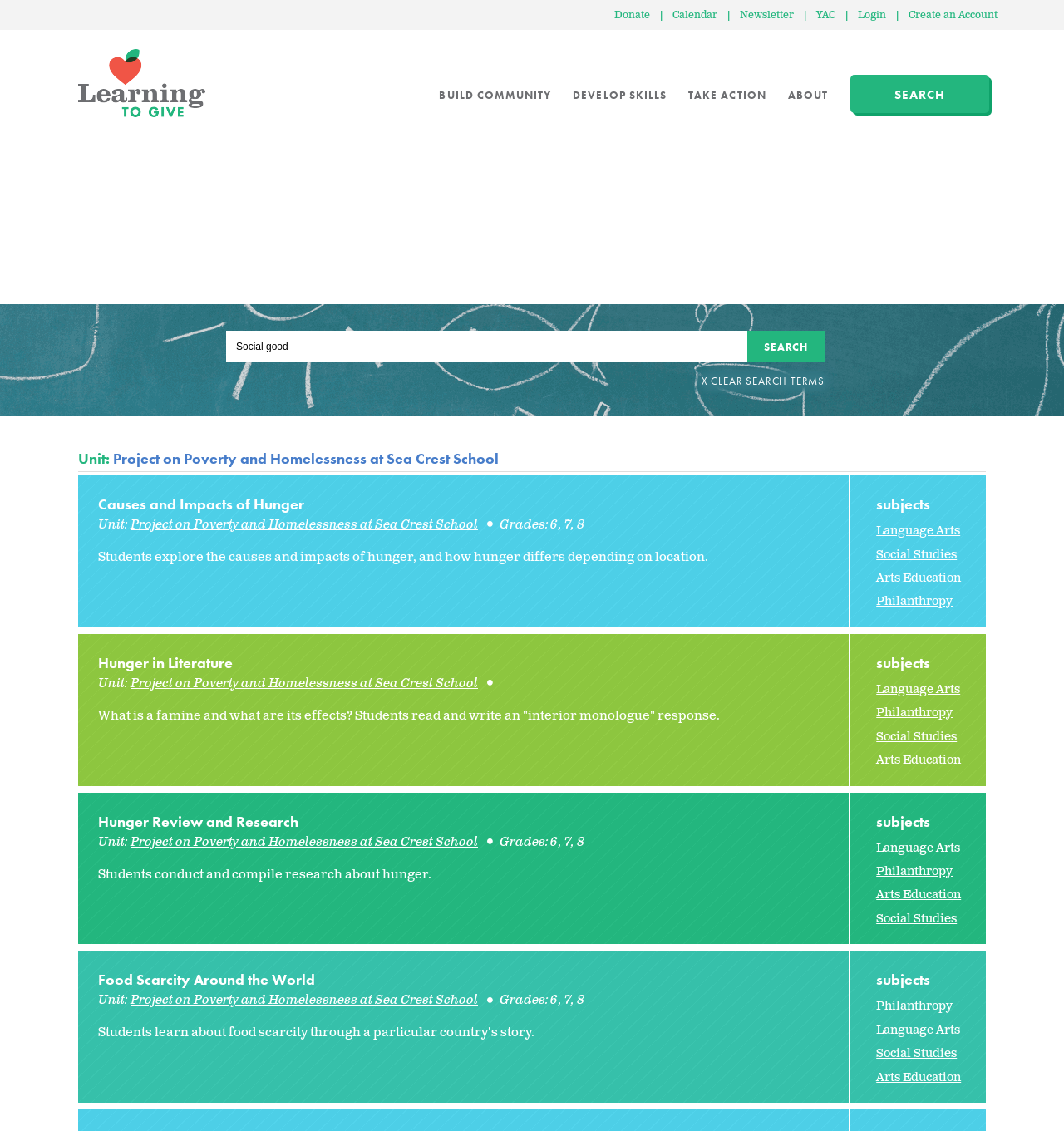Please identify the bounding box coordinates of the element on the webpage that should be clicked to follow this instruction: "learn about causes and impacts of hunger". The bounding box coordinates should be given as four float numbers between 0 and 1, formatted as [left, top, right, bottom].

[0.092, 0.439, 0.779, 0.453]